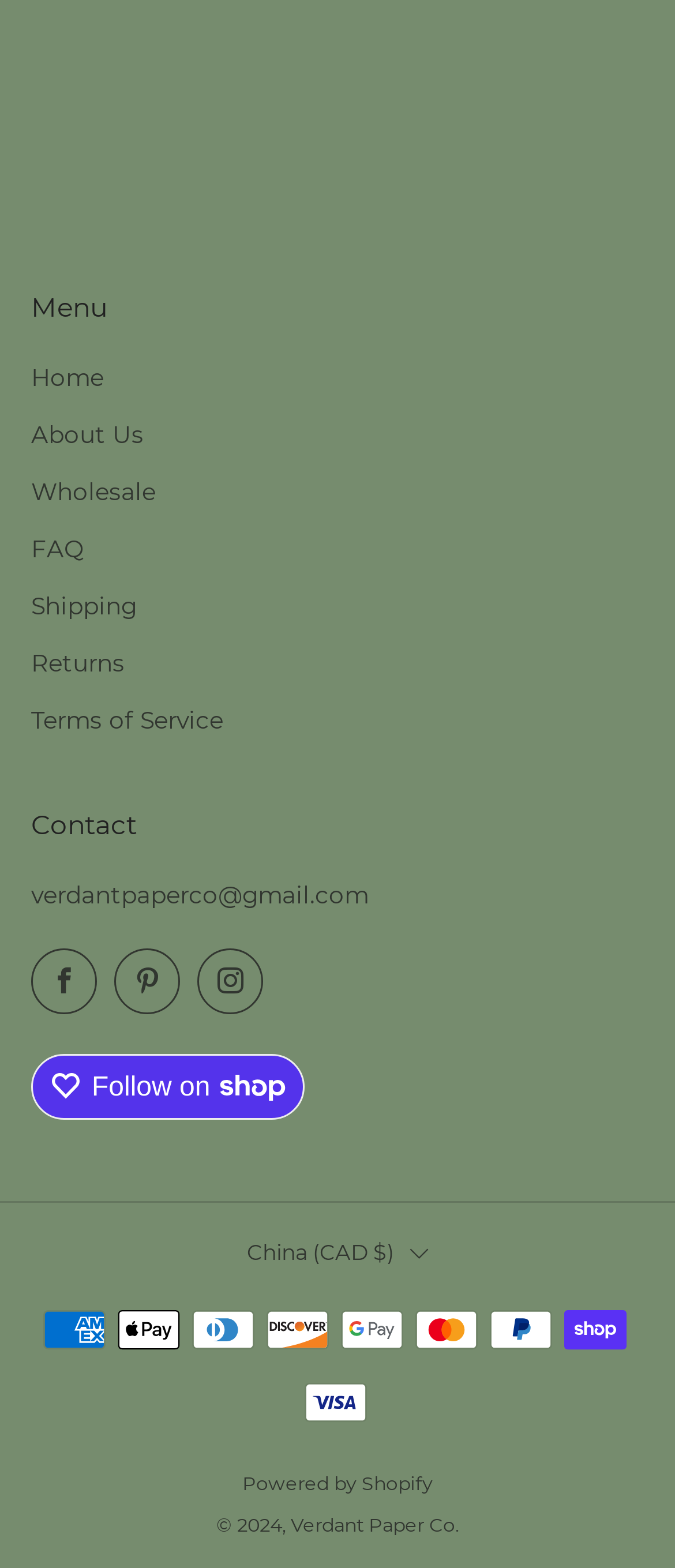Please find the bounding box coordinates of the element's region to be clicked to carry out this instruction: "Follow on Shop".

[0.046, 0.672, 0.451, 0.713]